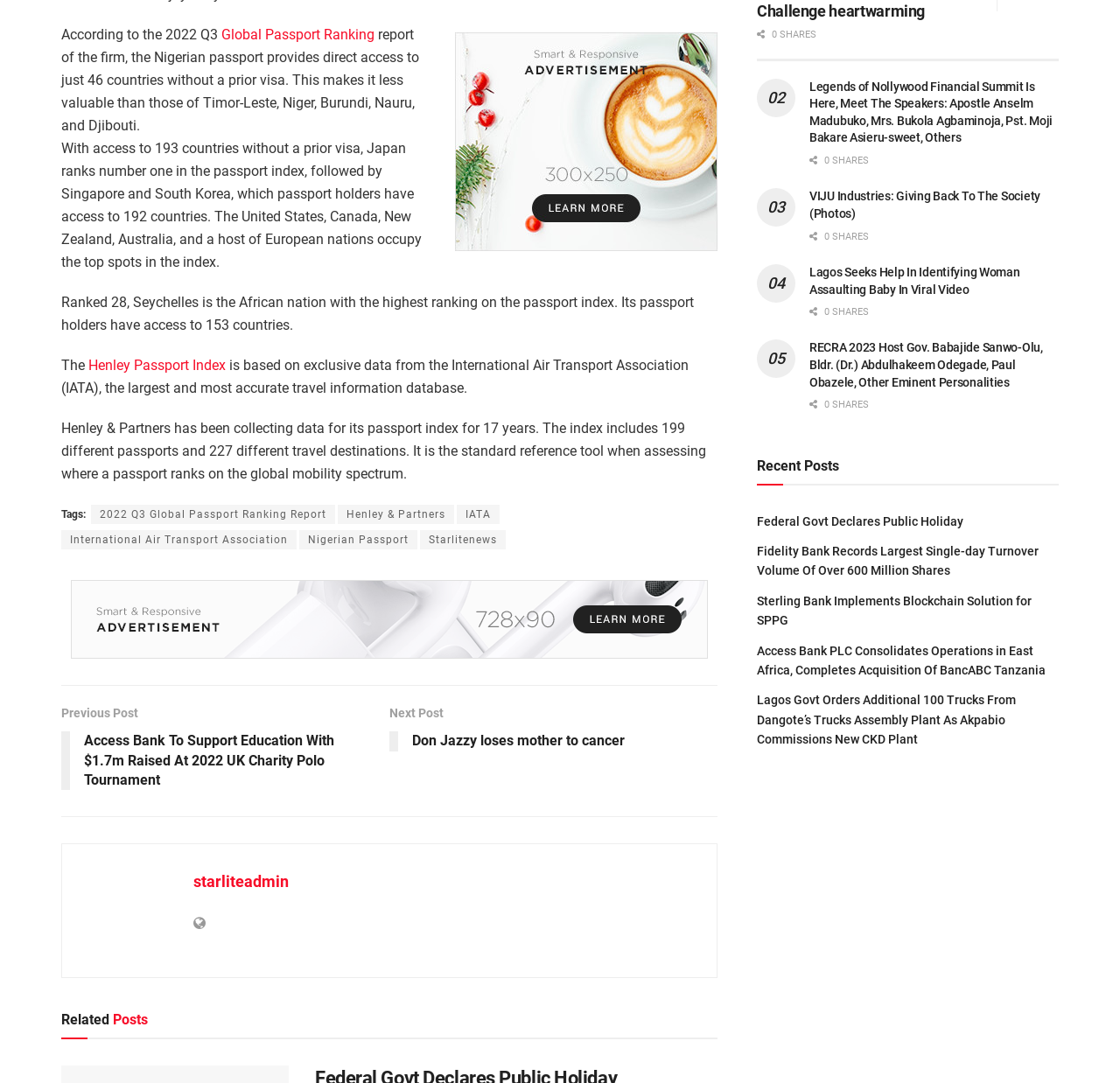Locate the bounding box coordinates of the UI element described by: "Share 0". Provide the coordinates as four float numbers between 0 and 1, formatted as [left, top, right, bottom].

[0.723, 0.301, 0.766, 0.329]